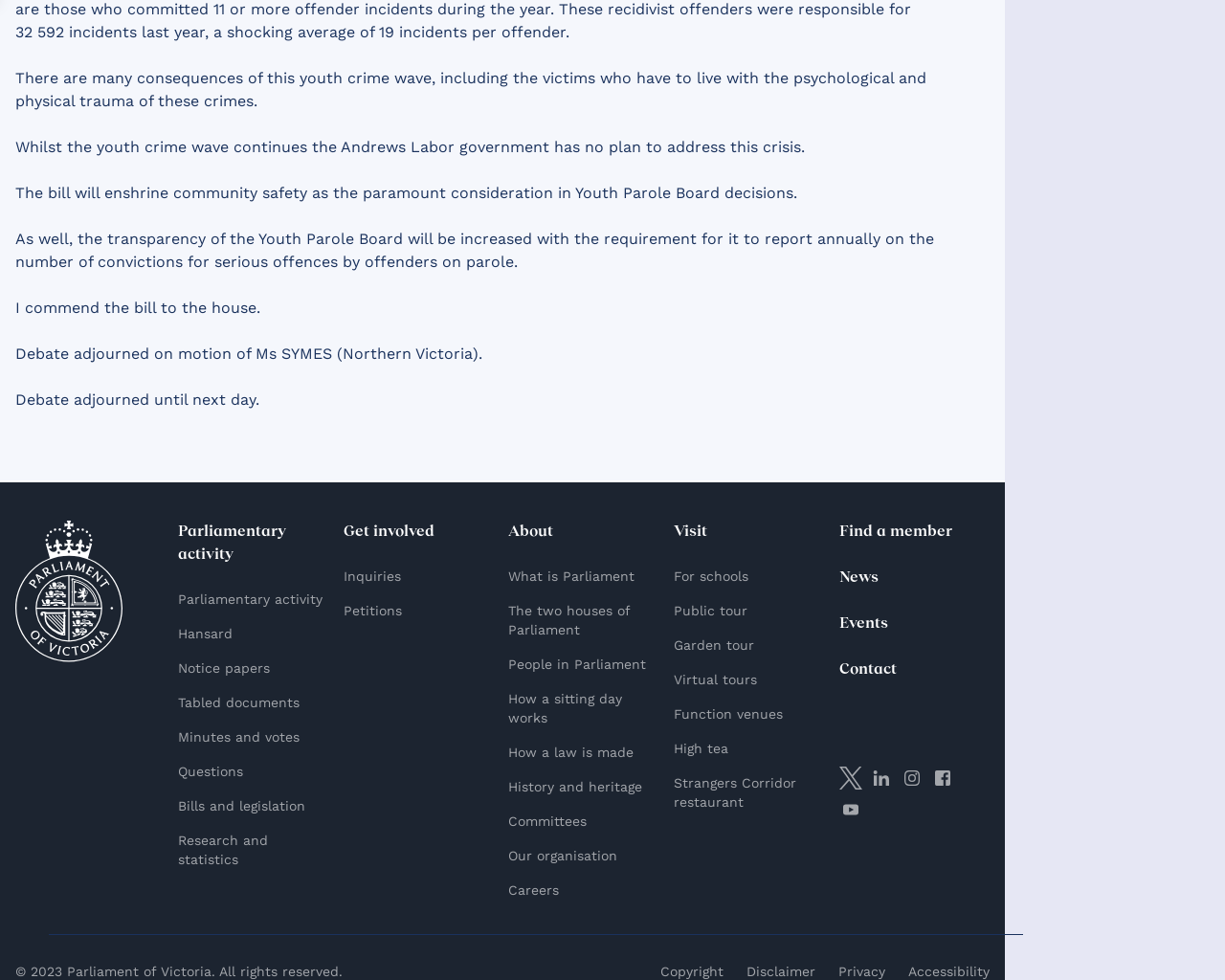How often does the Youth Parole Board report on convictions?
Using the visual information, reply with a single word or short phrase.

Annually